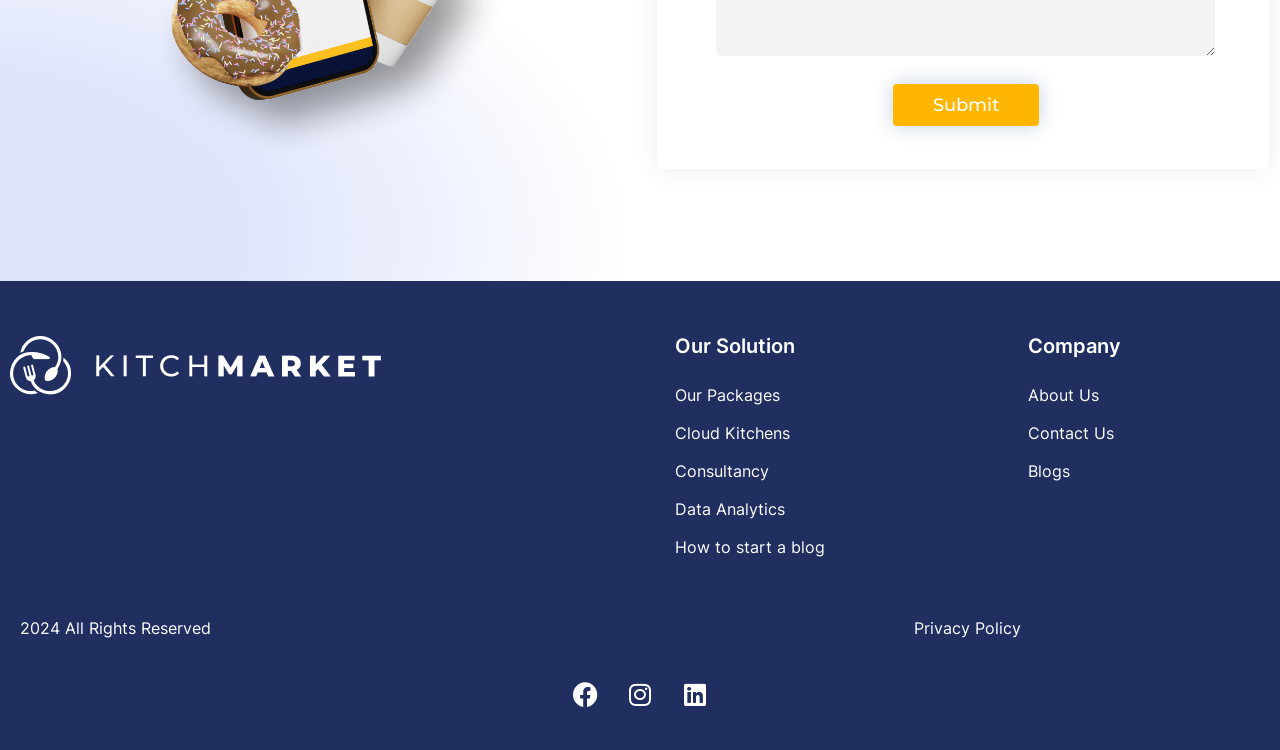Please locate the bounding box coordinates of the element's region that needs to be clicked to follow the instruction: "Explore 'Cloud Kitchens'". The bounding box coordinates should be provided as four float numbers between 0 and 1, i.e., [left, top, right, bottom].

[0.527, 0.551, 0.787, 0.602]